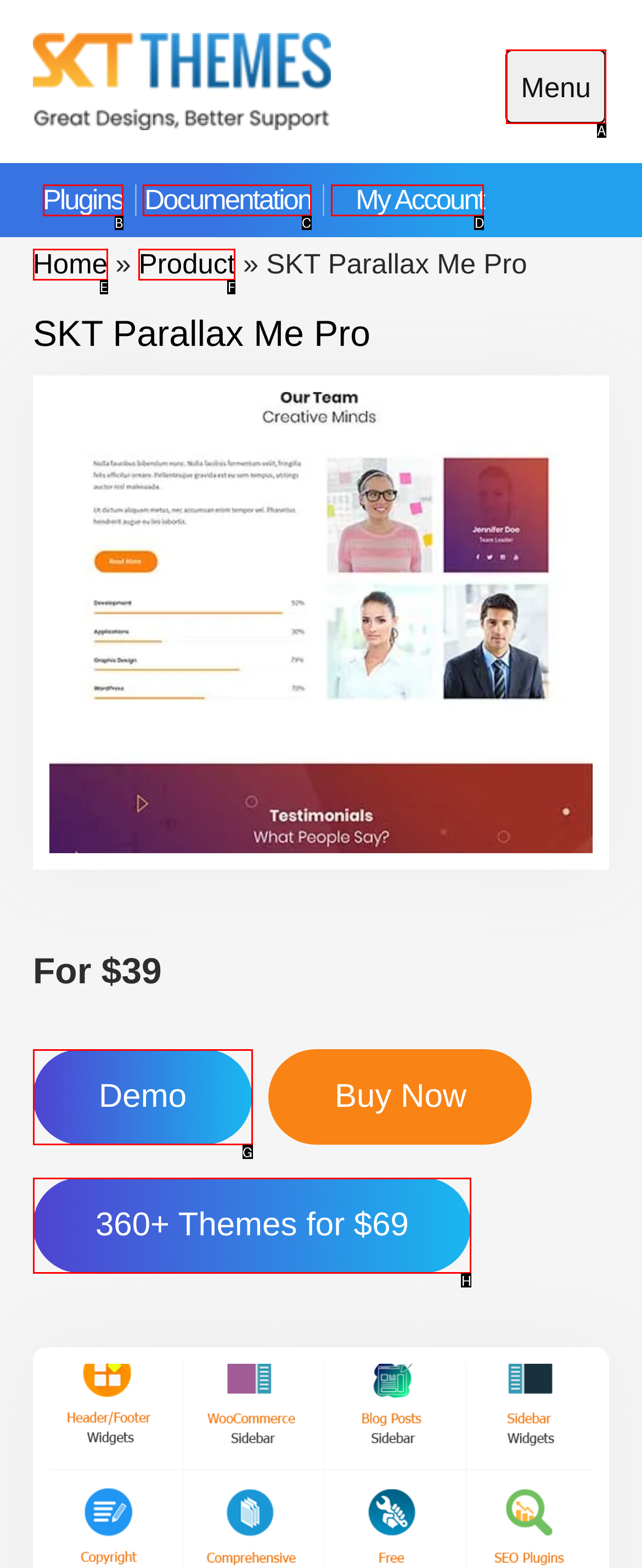Look at the description: 360+ Themes for $69
Determine the letter of the matching UI element from the given choices.

H